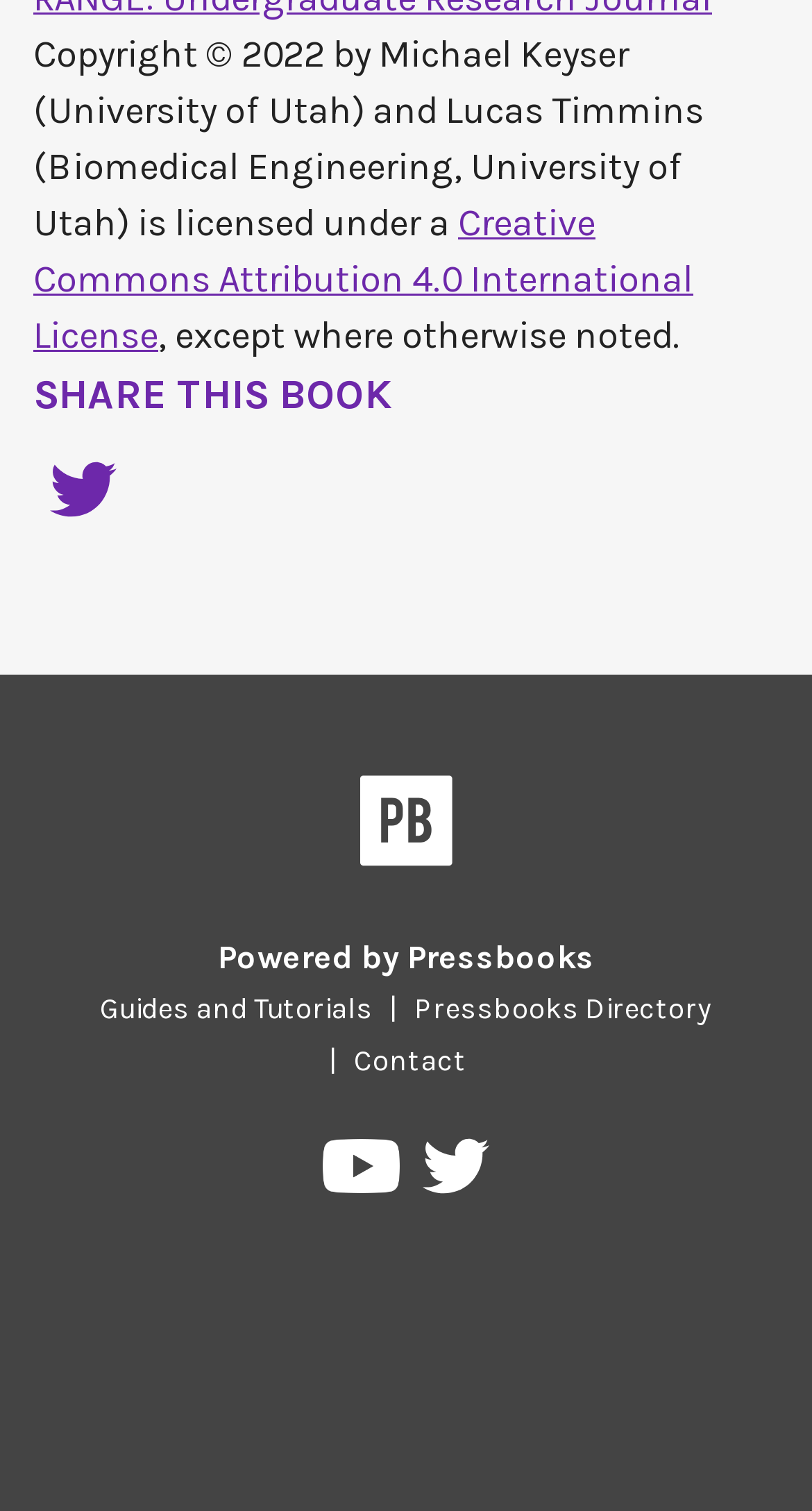Given the element description News, predict the bounding box coordinates for the UI element in the webpage screenshot. The format should be (top-left x, top-left y, bottom-right x, bottom-right y), and the values should be between 0 and 1.

None